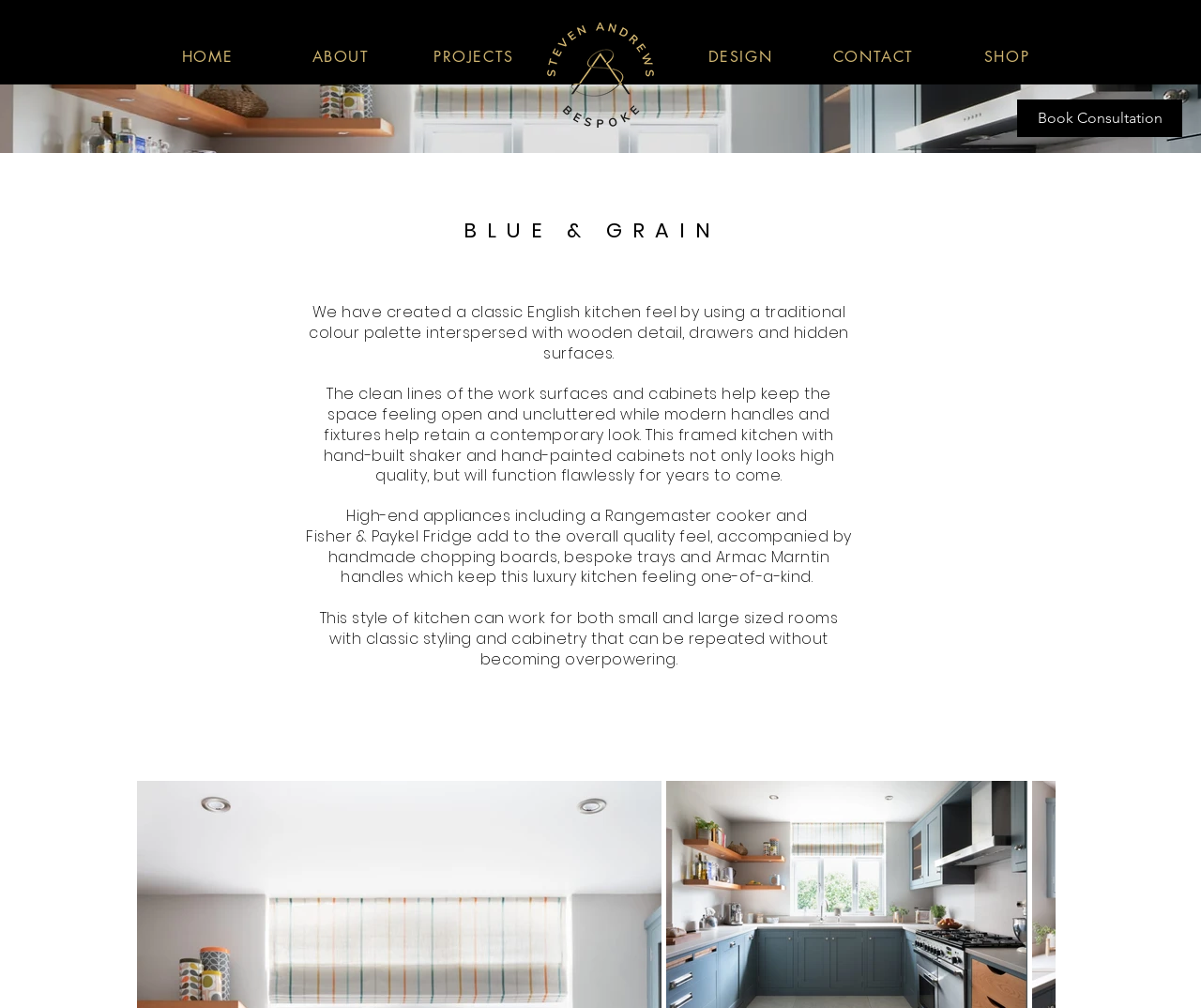What is the material of the chopping boards?
Answer the question with a single word or phrase, referring to the image.

Handmade